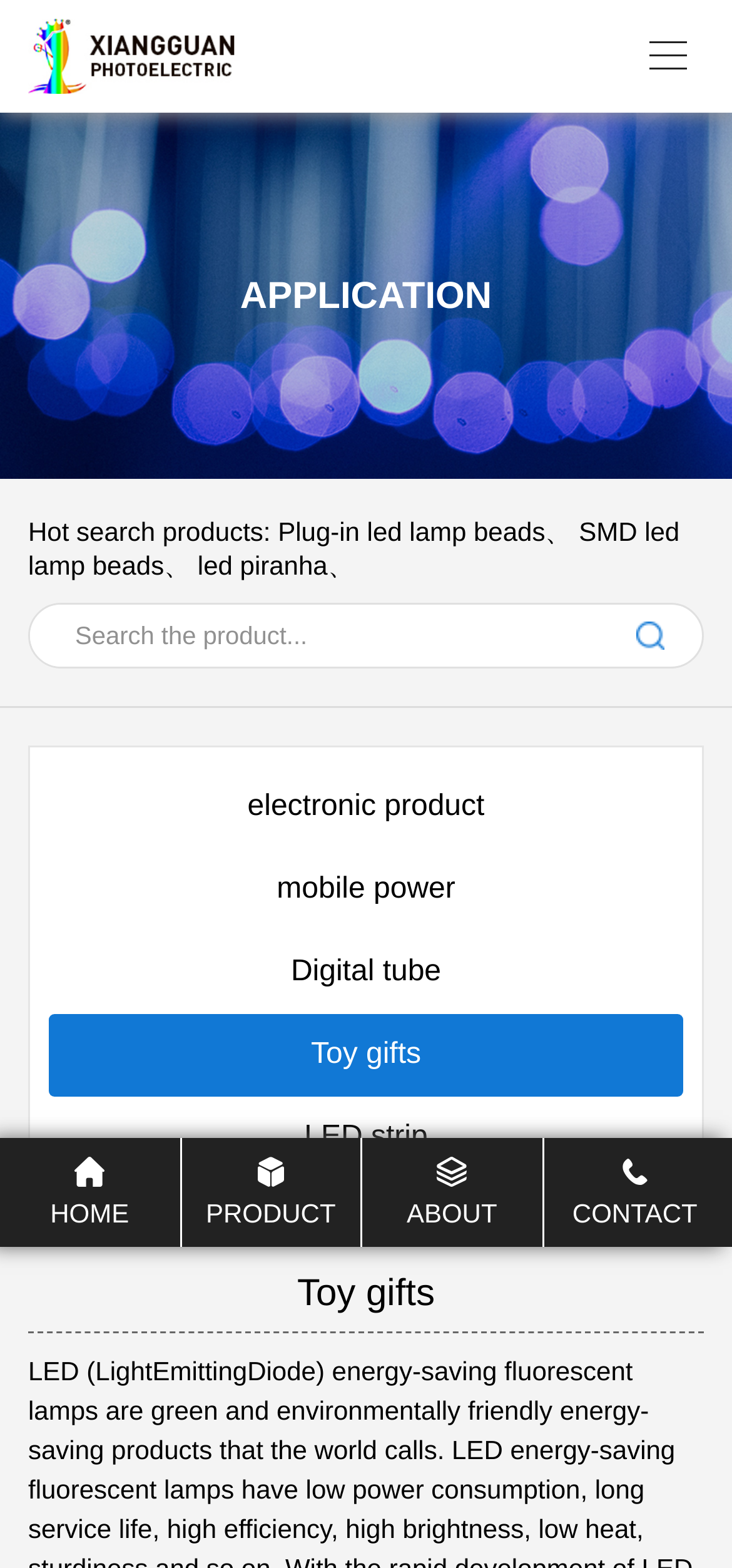Use a single word or phrase to answer this question: 
What is the purpose of the textbox?

Search the product